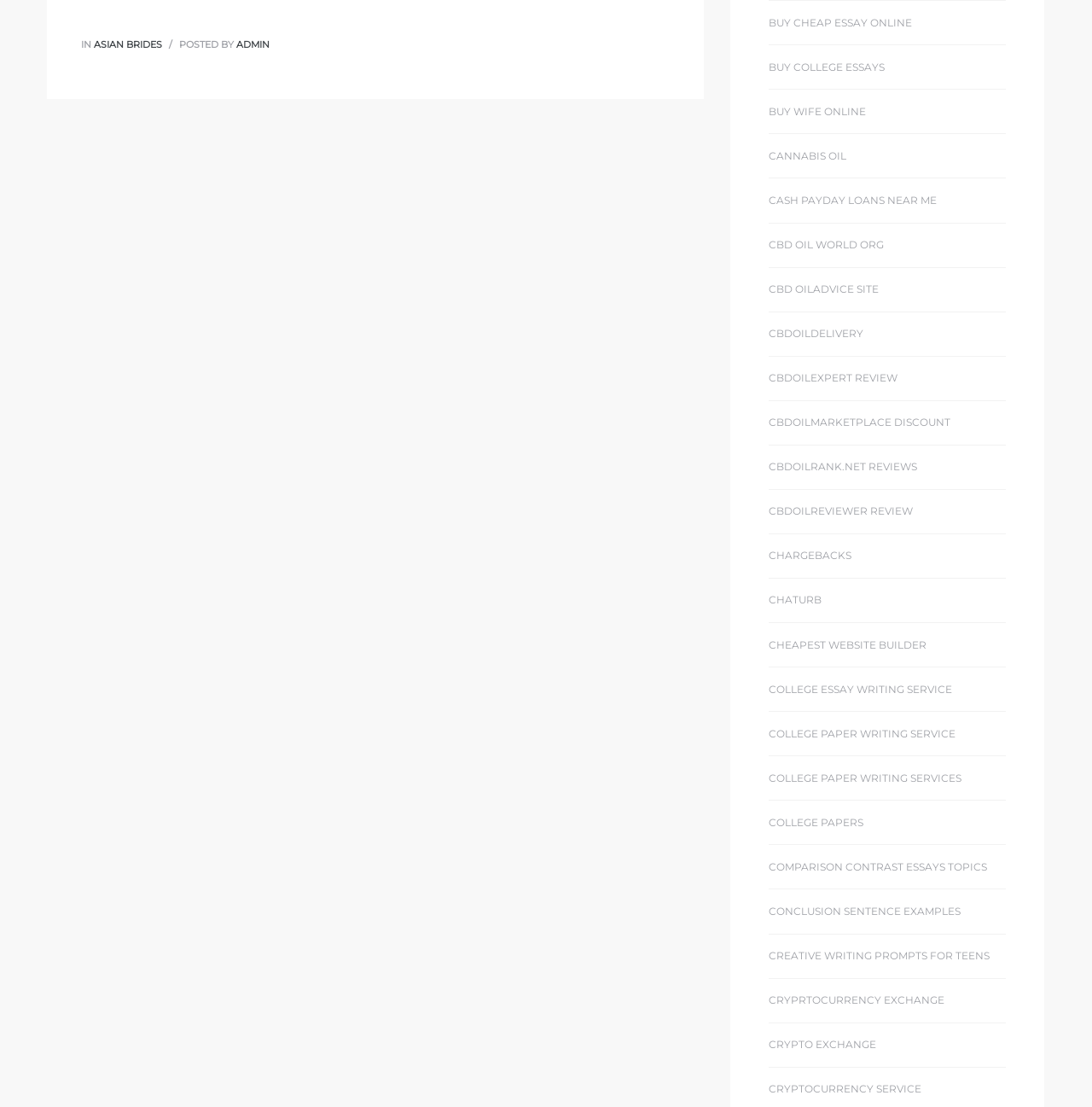Please identify the bounding box coordinates of the element on the webpage that should be clicked to follow this instruction: "Visit BUY CHEAP ESSAY ONLINE". The bounding box coordinates should be given as four float numbers between 0 and 1, formatted as [left, top, right, bottom].

[0.704, 0.012, 0.835, 0.029]